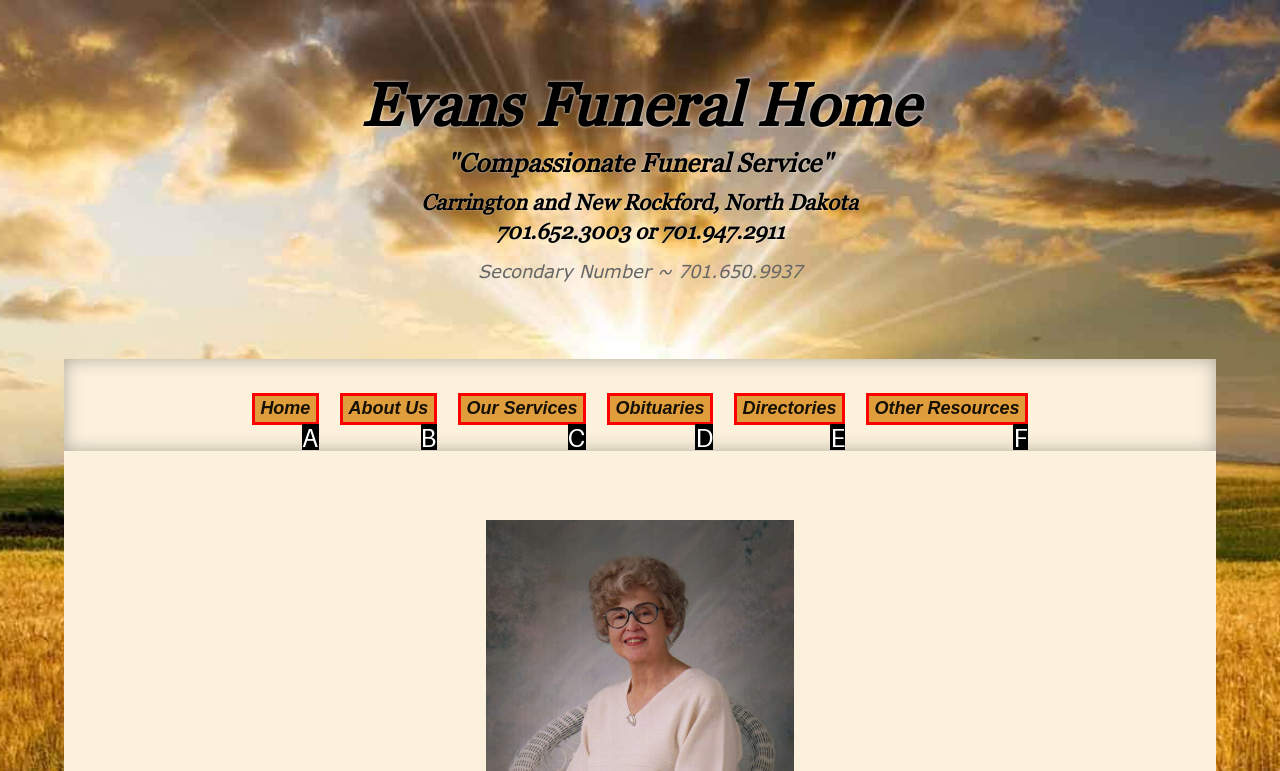Please determine which option aligns with the description: Obituaries. Respond with the option’s letter directly from the available choices.

D